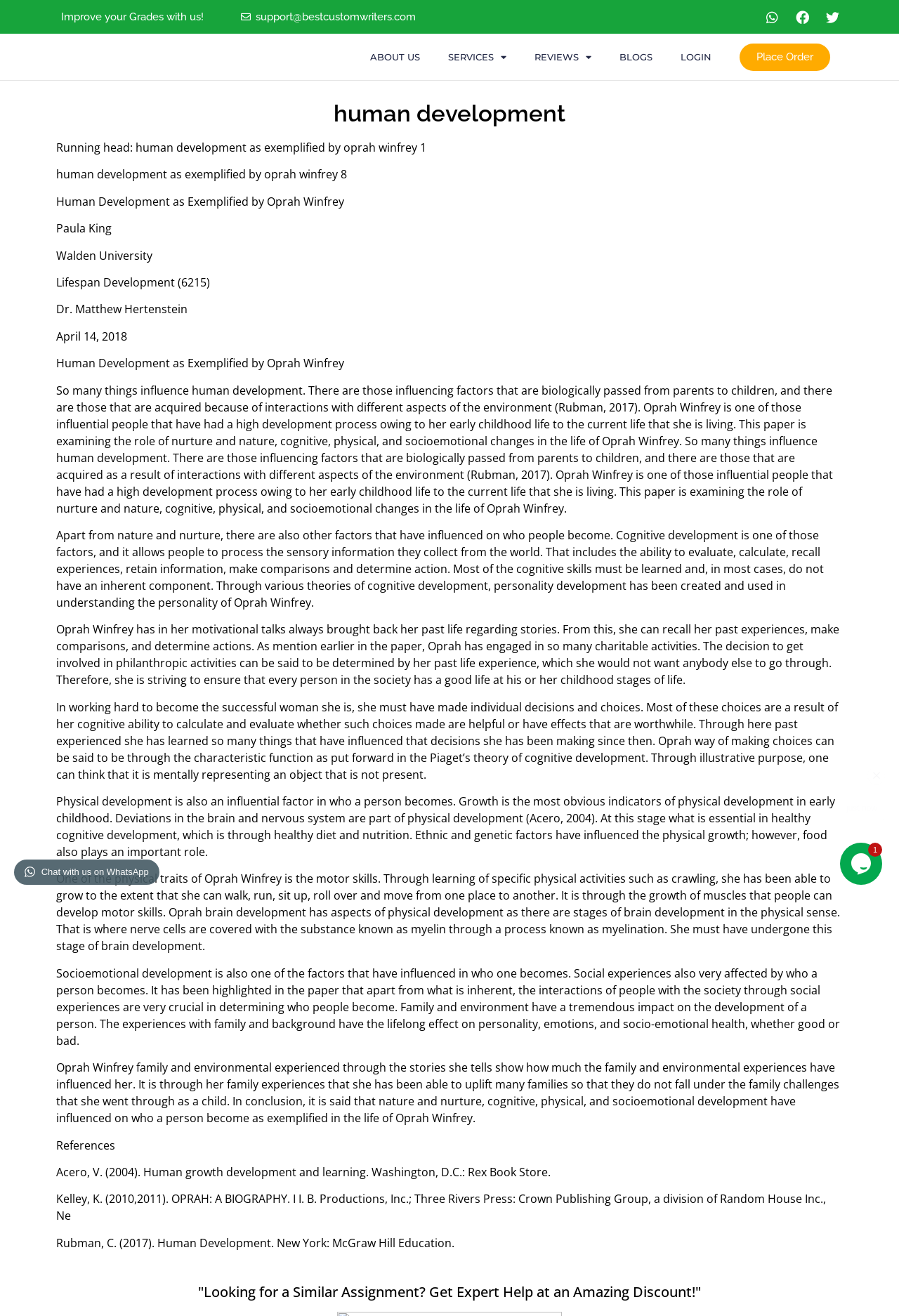Please specify the bounding box coordinates for the clickable region that will help you carry out the instruction: "Chat with us on WhatsApp".

[0.046, 0.659, 0.165, 0.667]